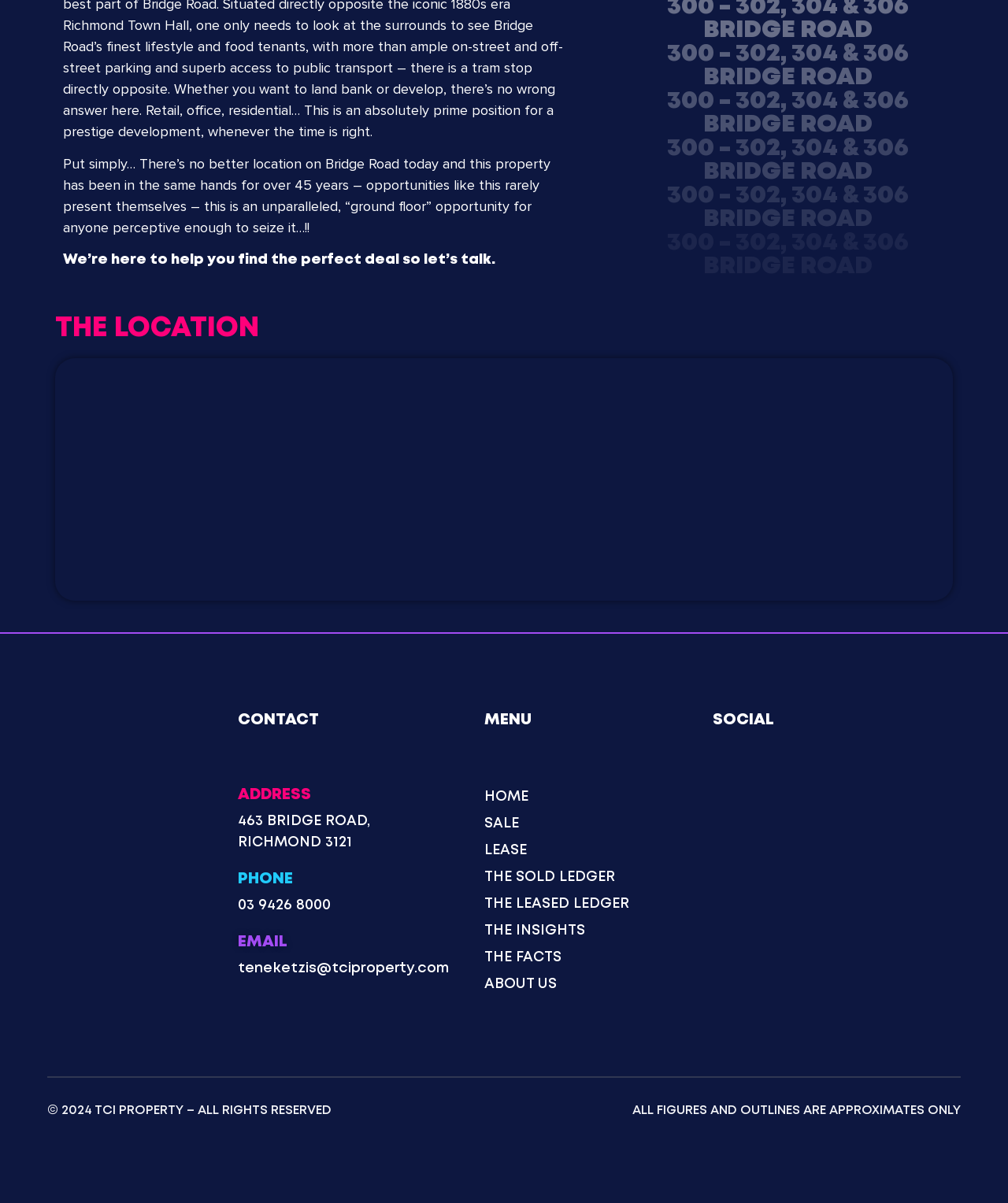What is the name of the real estate company?
Using the image, answer in one word or phrase.

TCI Commercial Real Estate